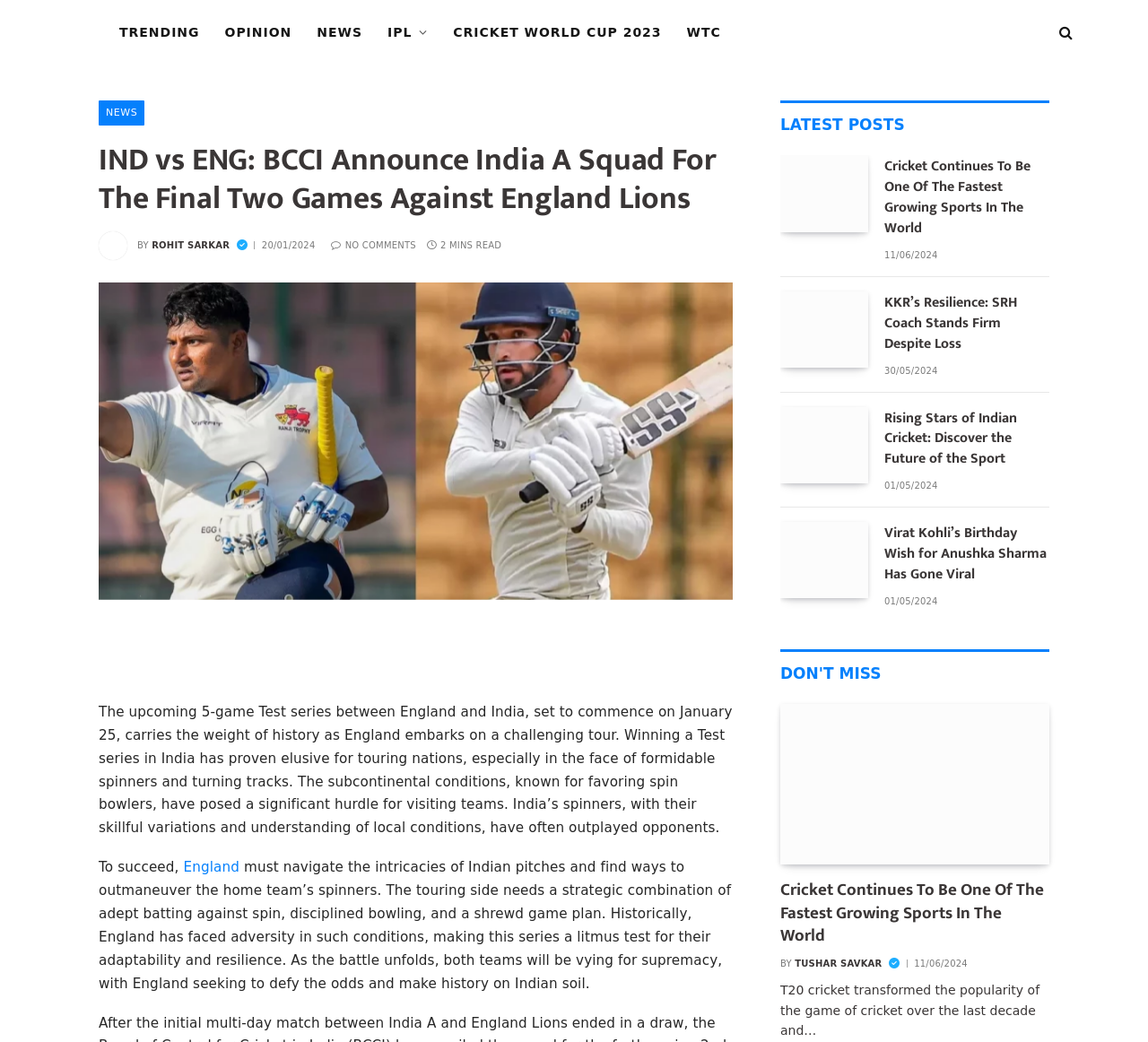Identify the bounding box coordinates of the element that should be clicked to fulfill this task: "Share the article". The coordinates should be provided as four float numbers between 0 and 1, i.e., [left, top, right, bottom].

[0.016, 0.608, 0.051, 0.619]